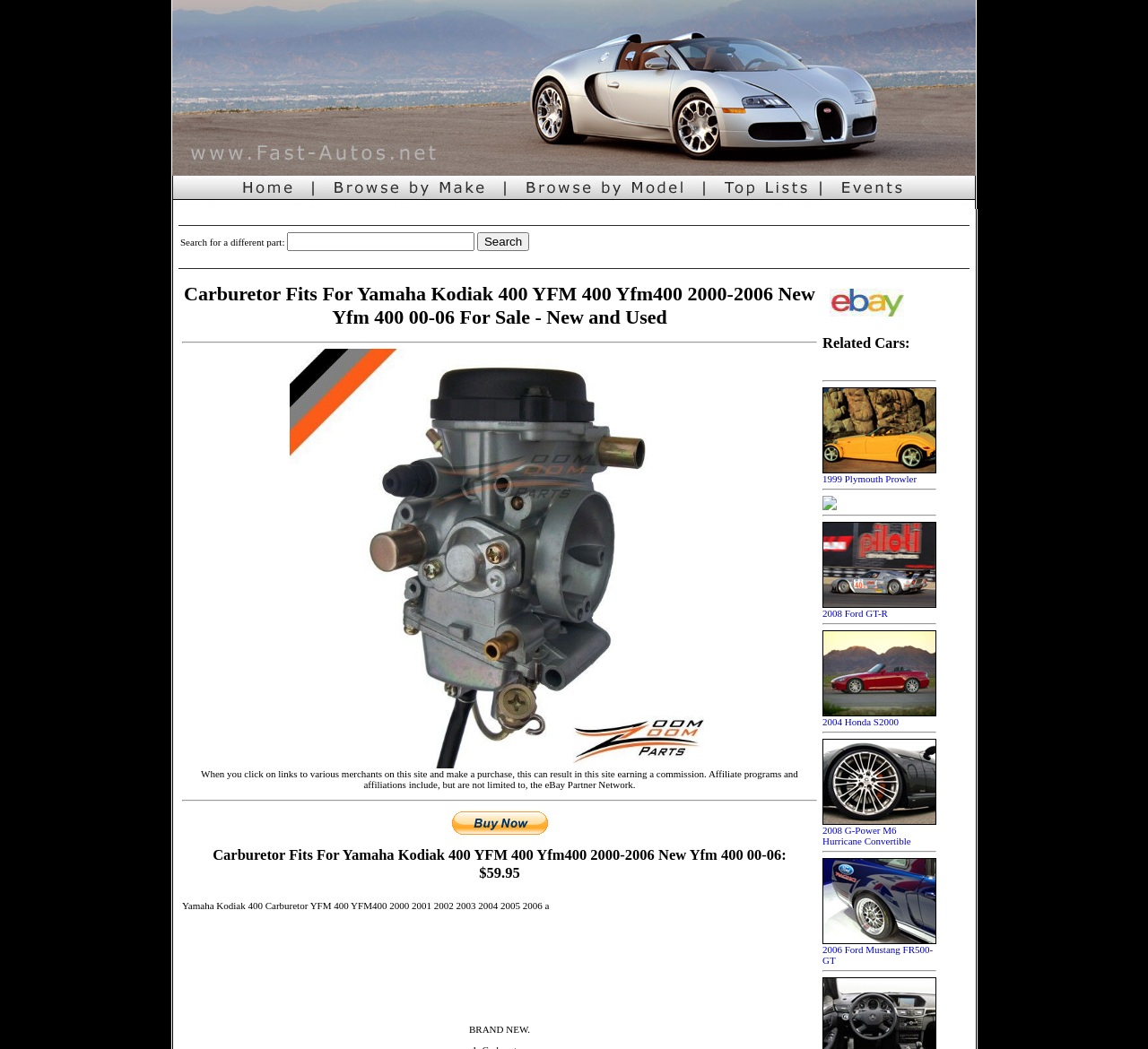Please identify the bounding box coordinates of the element I need to click to follow this instruction: "View related cars".

[0.716, 0.319, 0.816, 0.336]